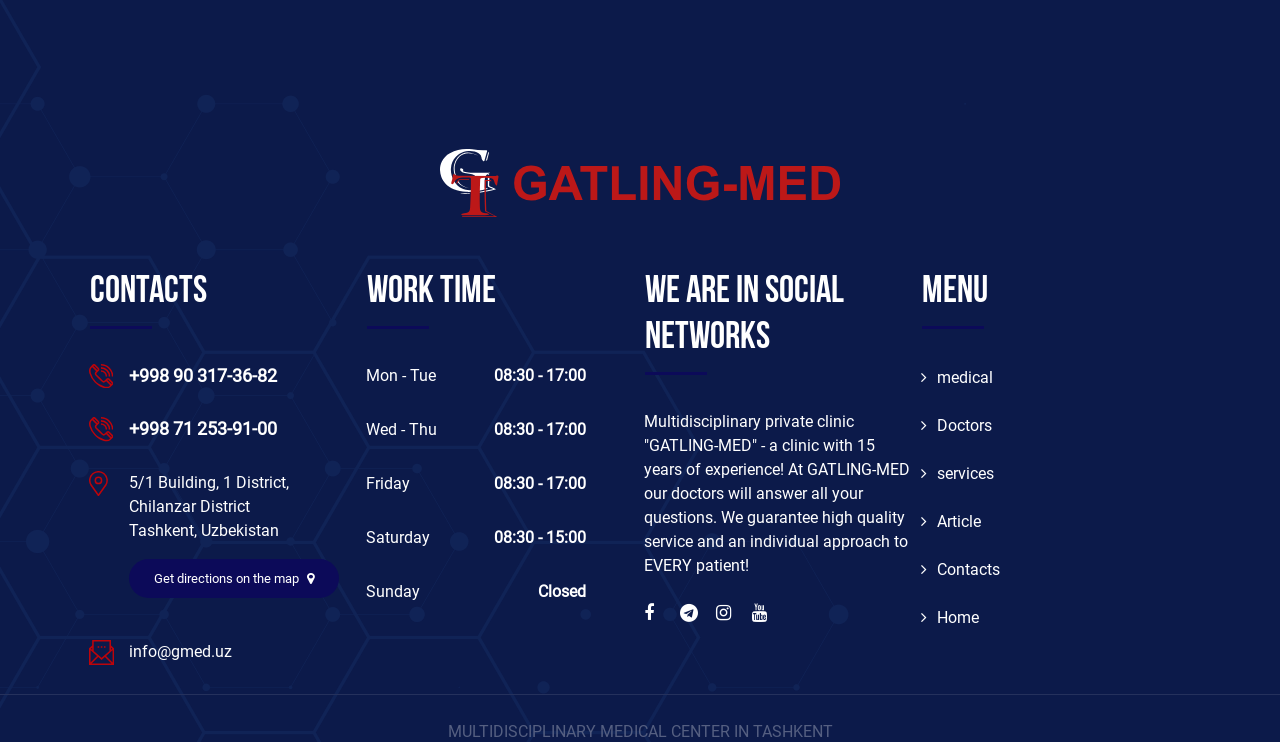How many menu items are there?
Please provide a single word or phrase as the answer based on the screenshot.

6